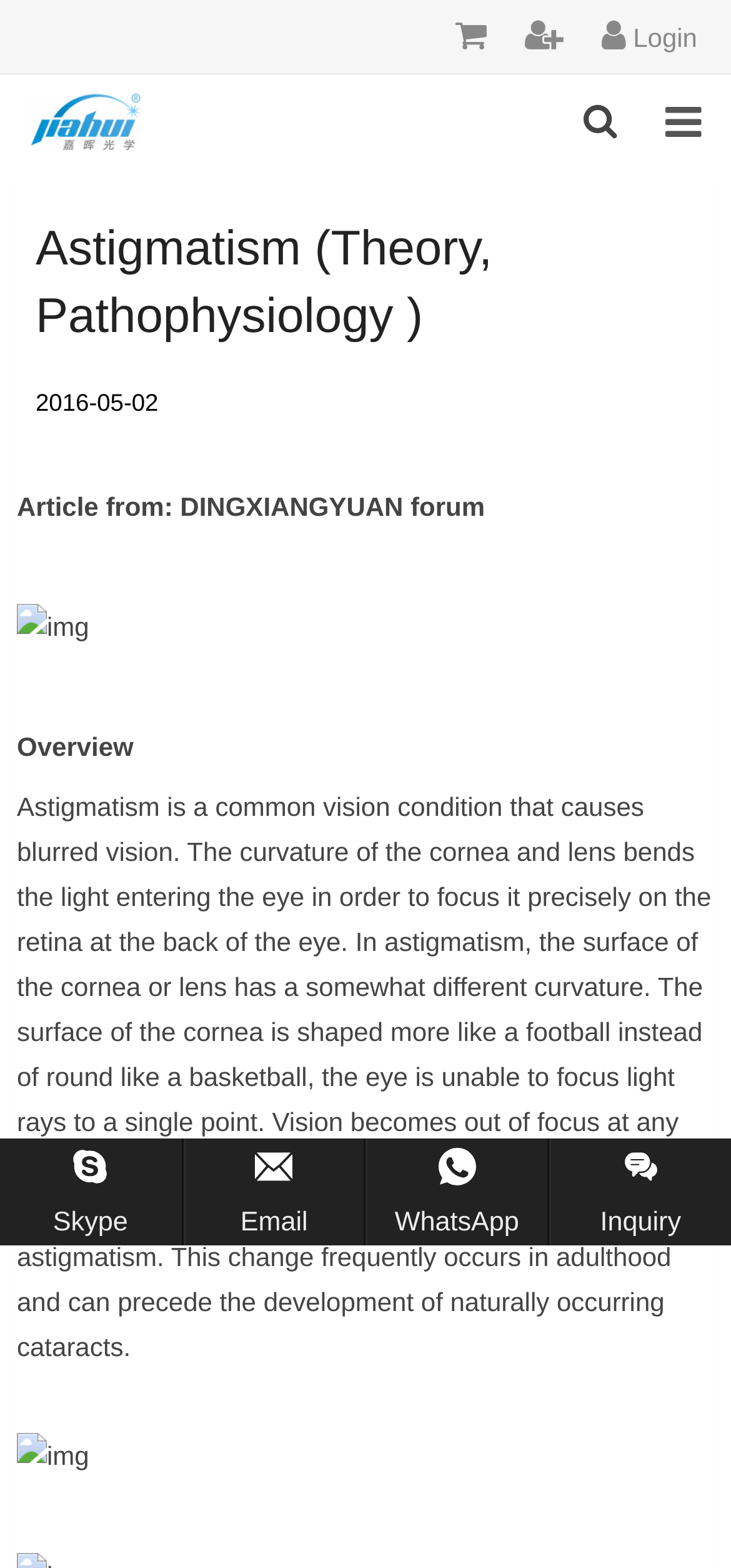Please specify the bounding box coordinates of the clickable section necessary to execute the following command: "Inquire through WhatsApp".

[0.5, 0.726, 0.75, 0.794]